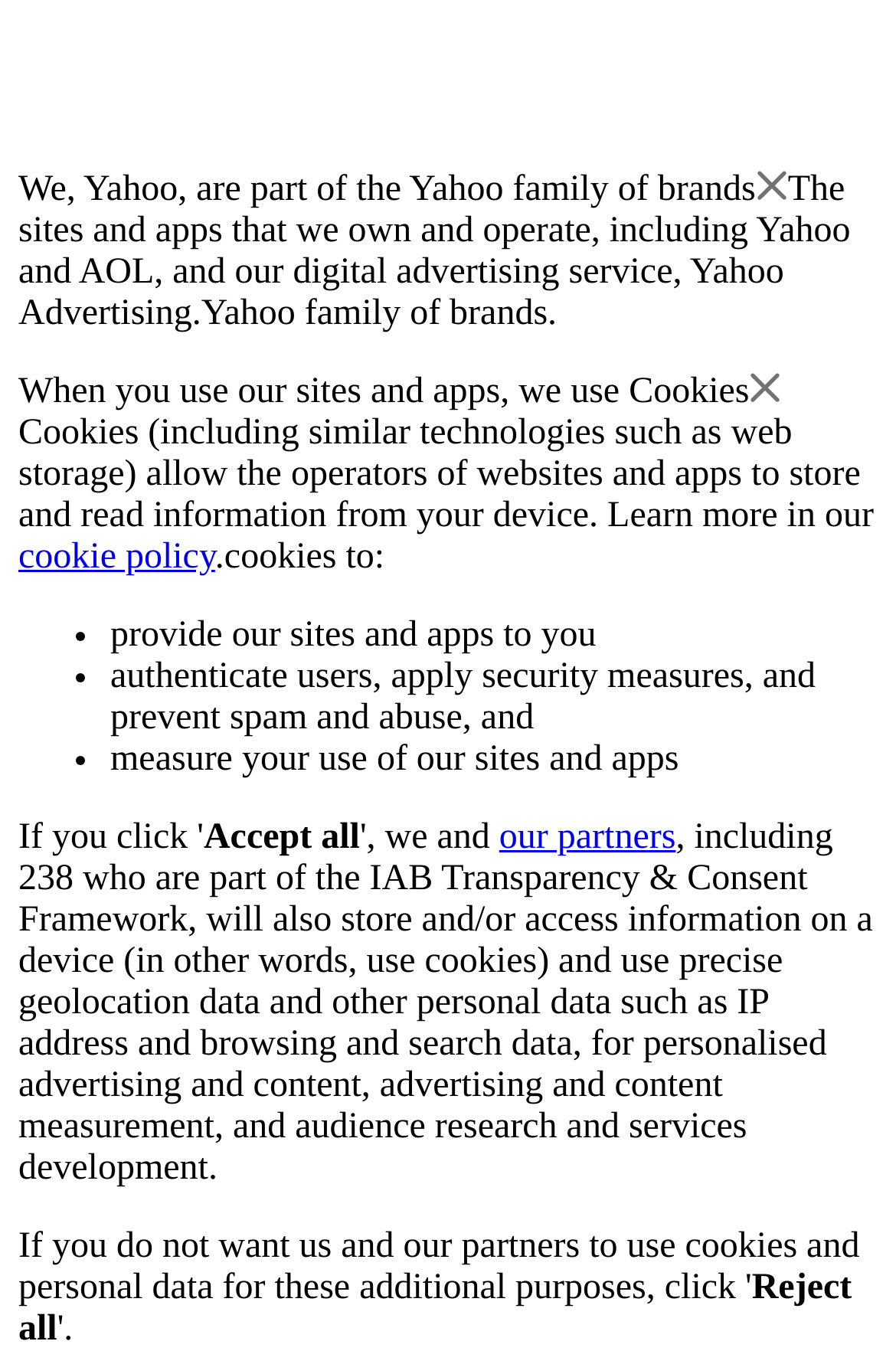What is Yahoo part of?
Can you offer a detailed and complete answer to this question?

Based on the webpage, it is stated that 'We, Yahoo, are part of the Yahoo family of brands' which indicates that Yahoo is part of the Yahoo family of brands.